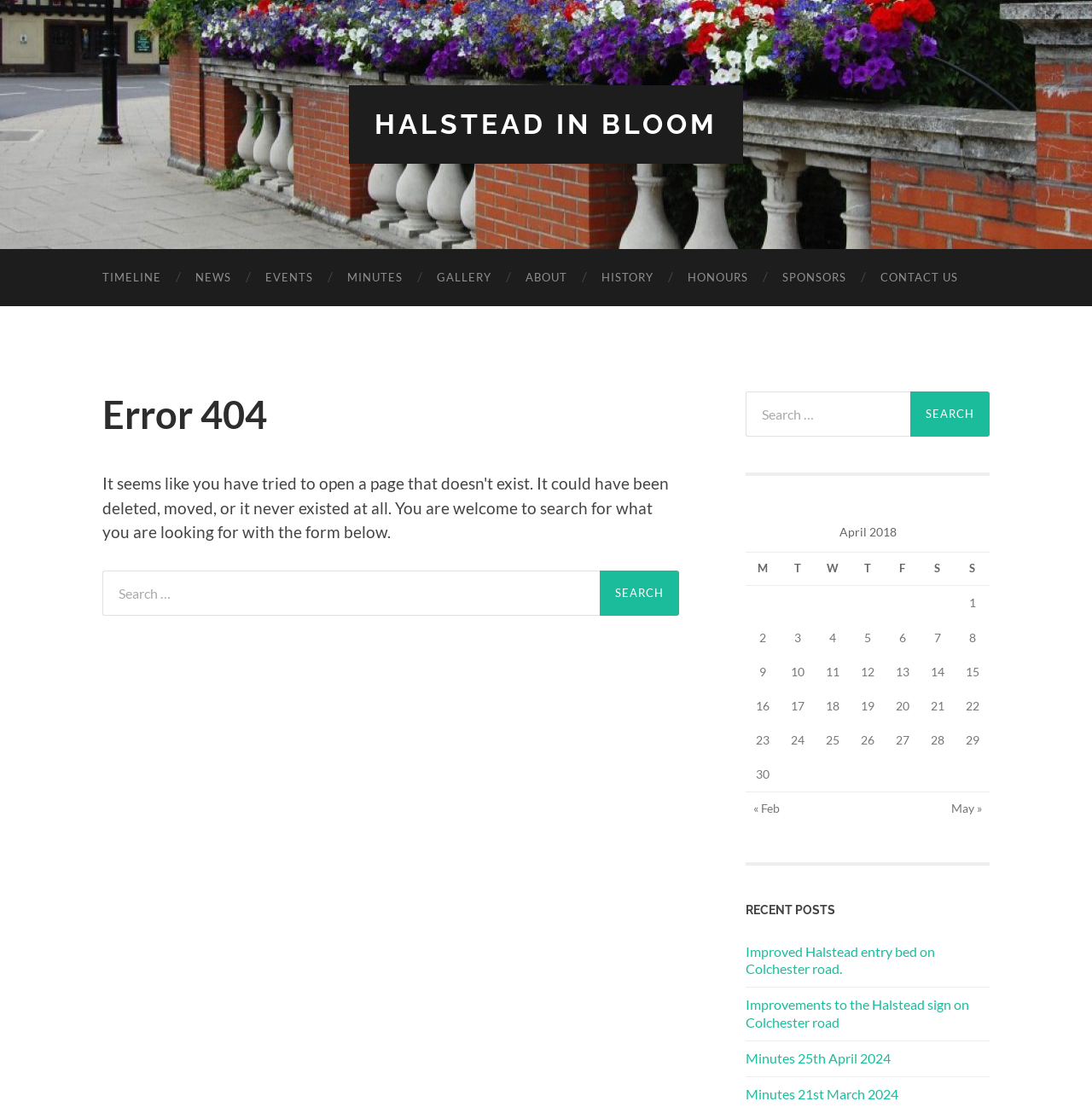For the element described, predict the bounding box coordinates as (top-left x, top-left y, bottom-right x, bottom-right y). All values should be between 0 and 1. Element description: parent_node: Search for: value="Search"

[0.549, 0.515, 0.622, 0.556]